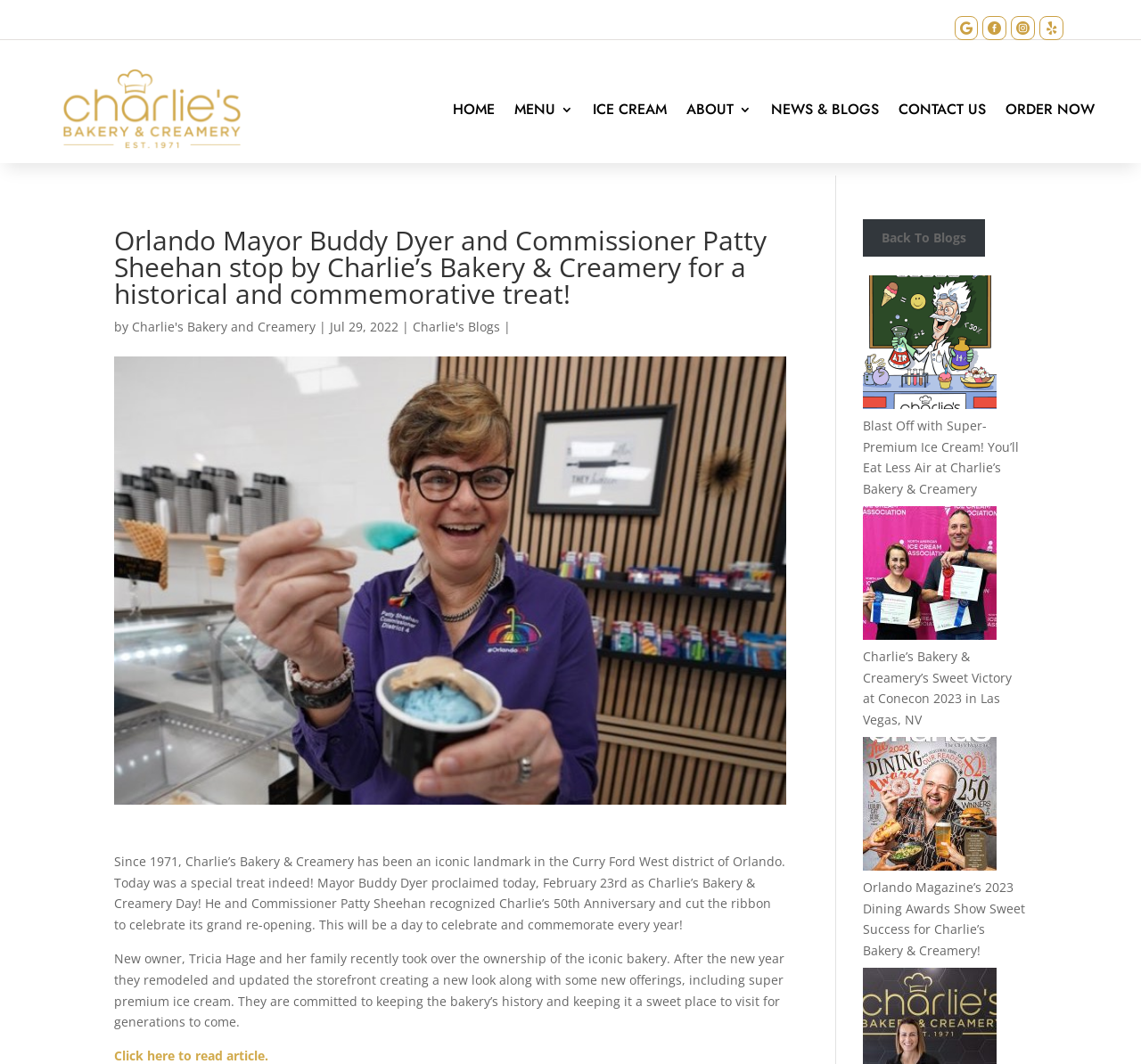Determine the bounding box coordinates of the clickable area required to perform the following instruction: "View the Charlie's Bakery and Creamery link". The coordinates should be represented as four float numbers between 0 and 1: [left, top, right, bottom].

[0.116, 0.299, 0.277, 0.315]